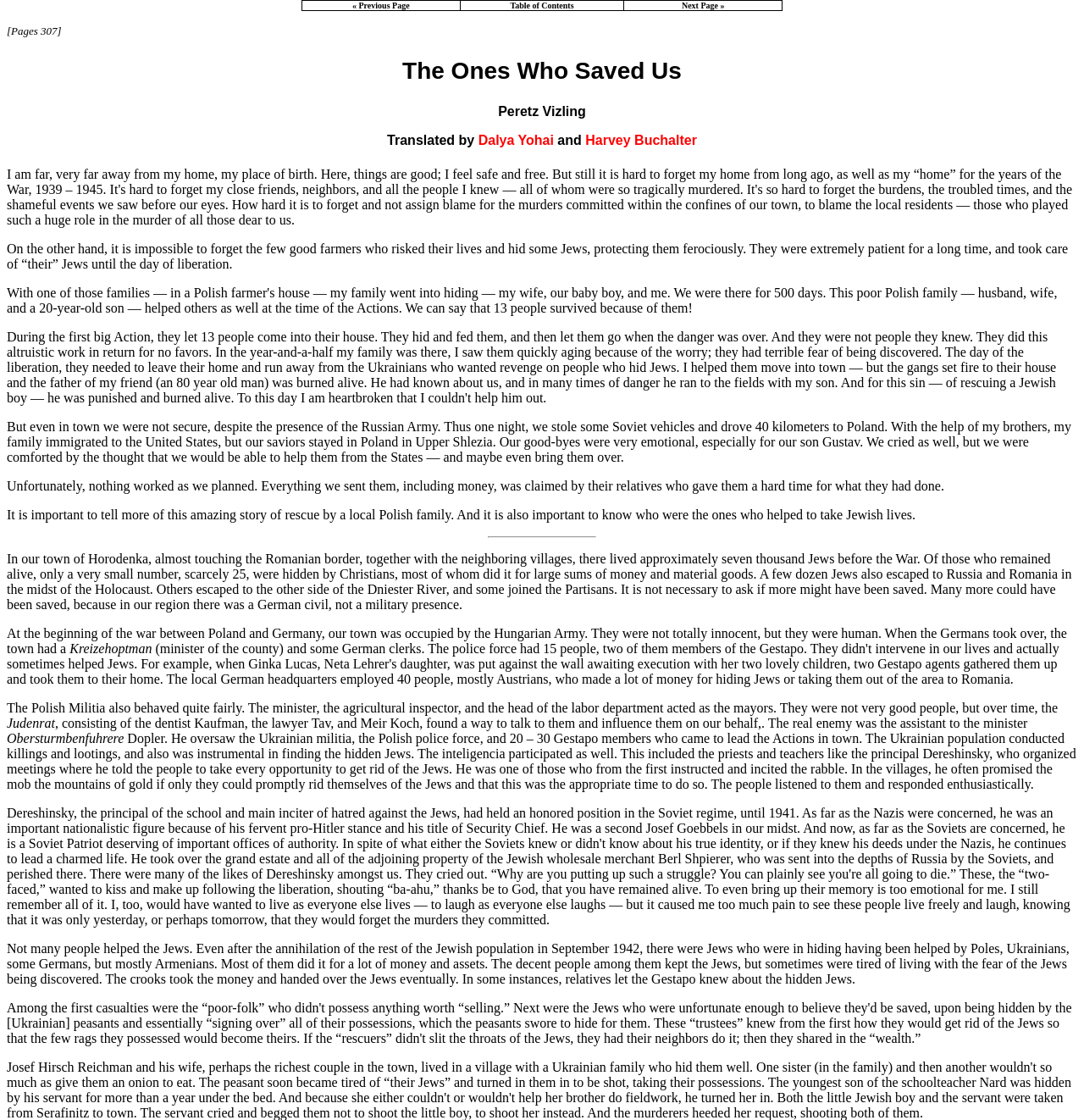Please give a succinct answer using a single word or phrase:
What is the name of the Polish Militia mentioned in the text?

None